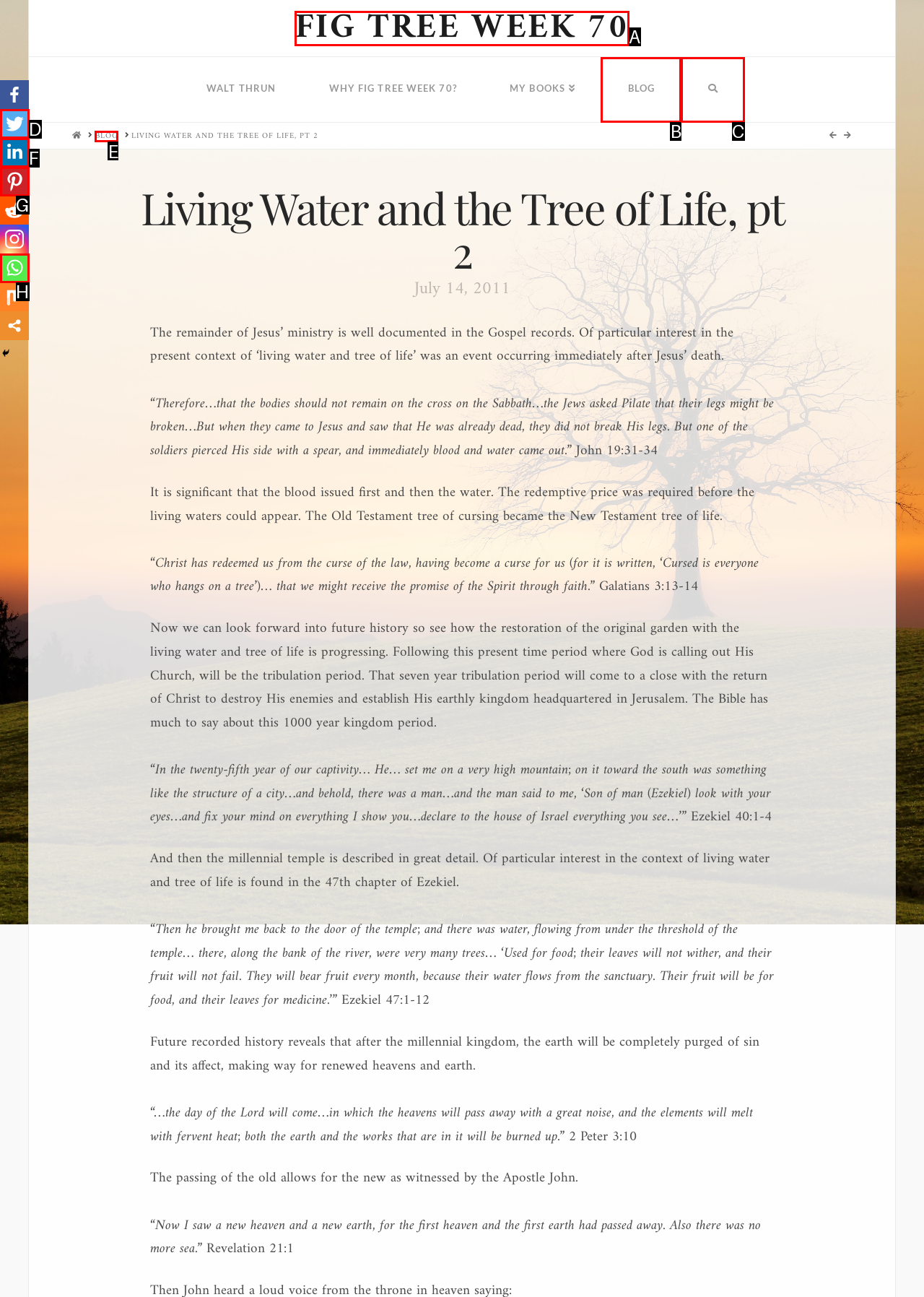Examine the description: FIG TREE WEEK 70 and indicate the best matching option by providing its letter directly from the choices.

A